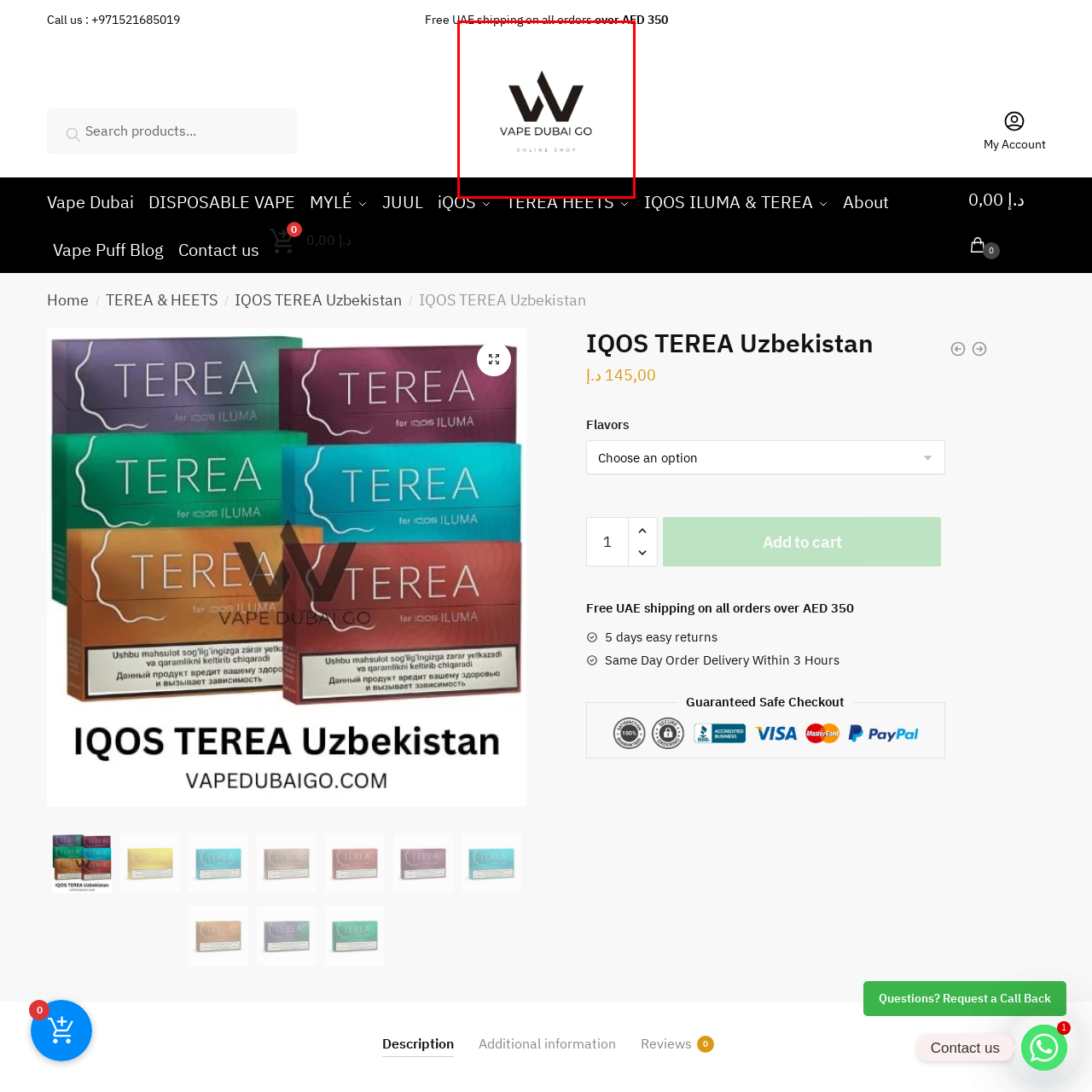Explain comprehensively what is shown in the image marked by the red outline.

The image features the logo of "Vape Dubai Go," showcasing a minimalist design with the prominent letters "W" and "V" stylized in black, symbolizing the brand. Below the logo, the text "ONLINE SHOP" indicates its focus on e-commerce. This visual emphasizes the brand's presence in the vaping market in Dubai, highlighting a modern and accessible approach for customers seeking vaping products online.